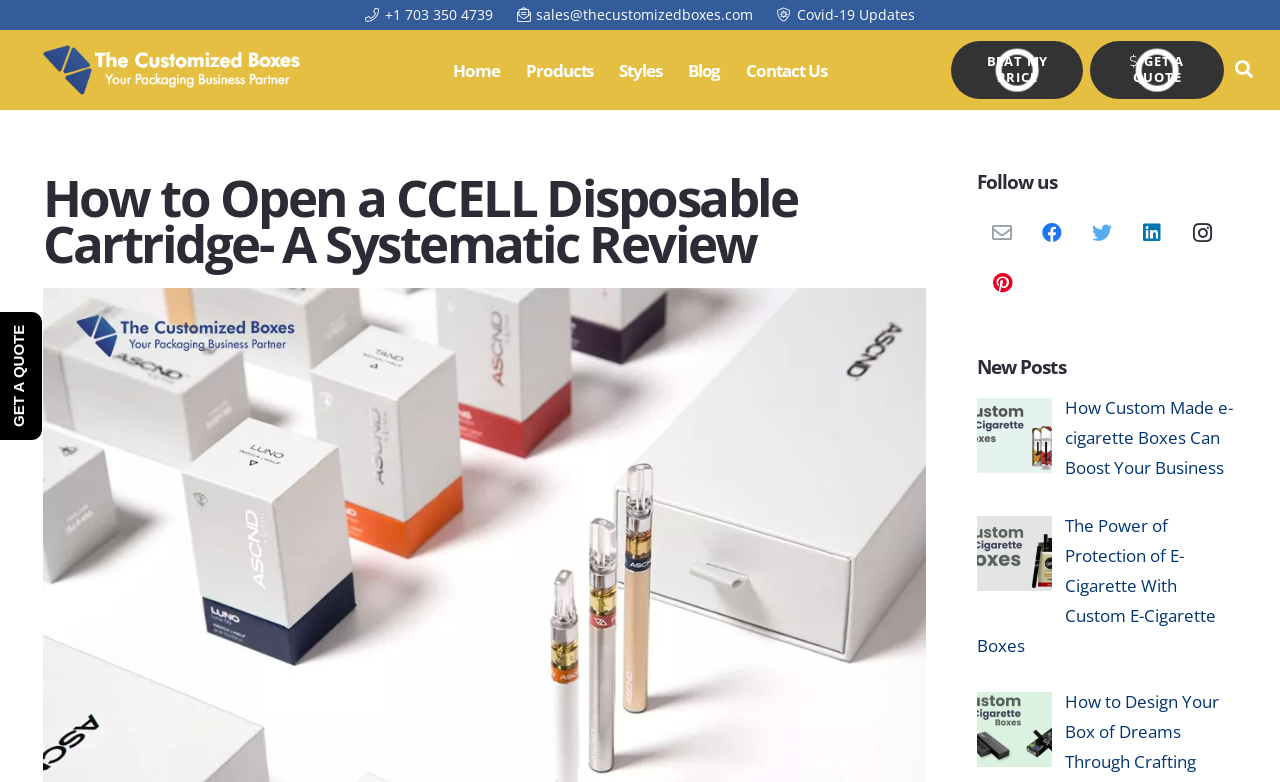For the element described, predict the bounding box coordinates as (top-left x, top-left y, bottom-right x, bottom-right y). All values should be between 0 and 1. Element description: aria-label="Search"

[0.956, 0.059, 0.987, 0.12]